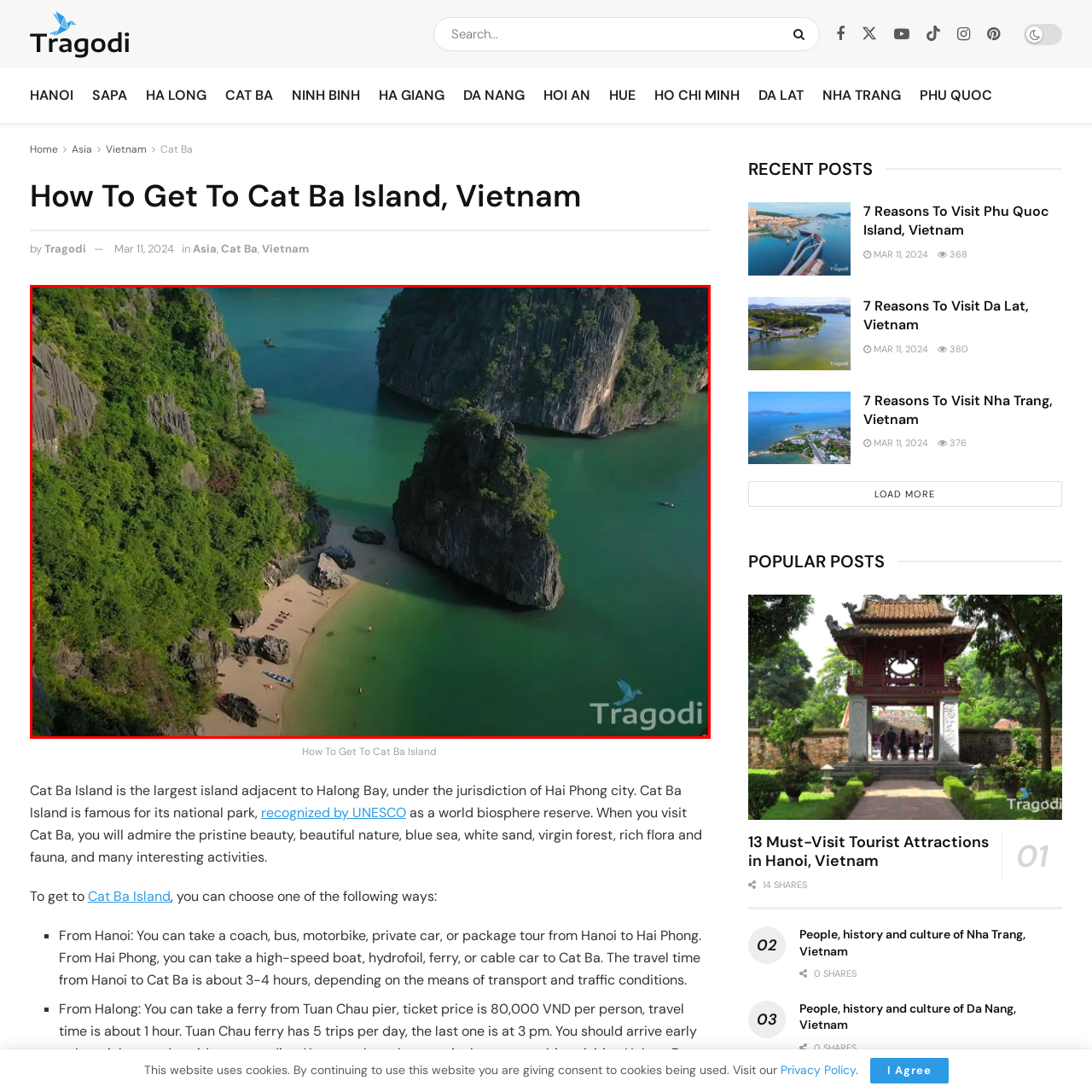Refer to the image within the red box and answer the question concisely with a single word or phrase: What is the island renowned for?

Natural beauty